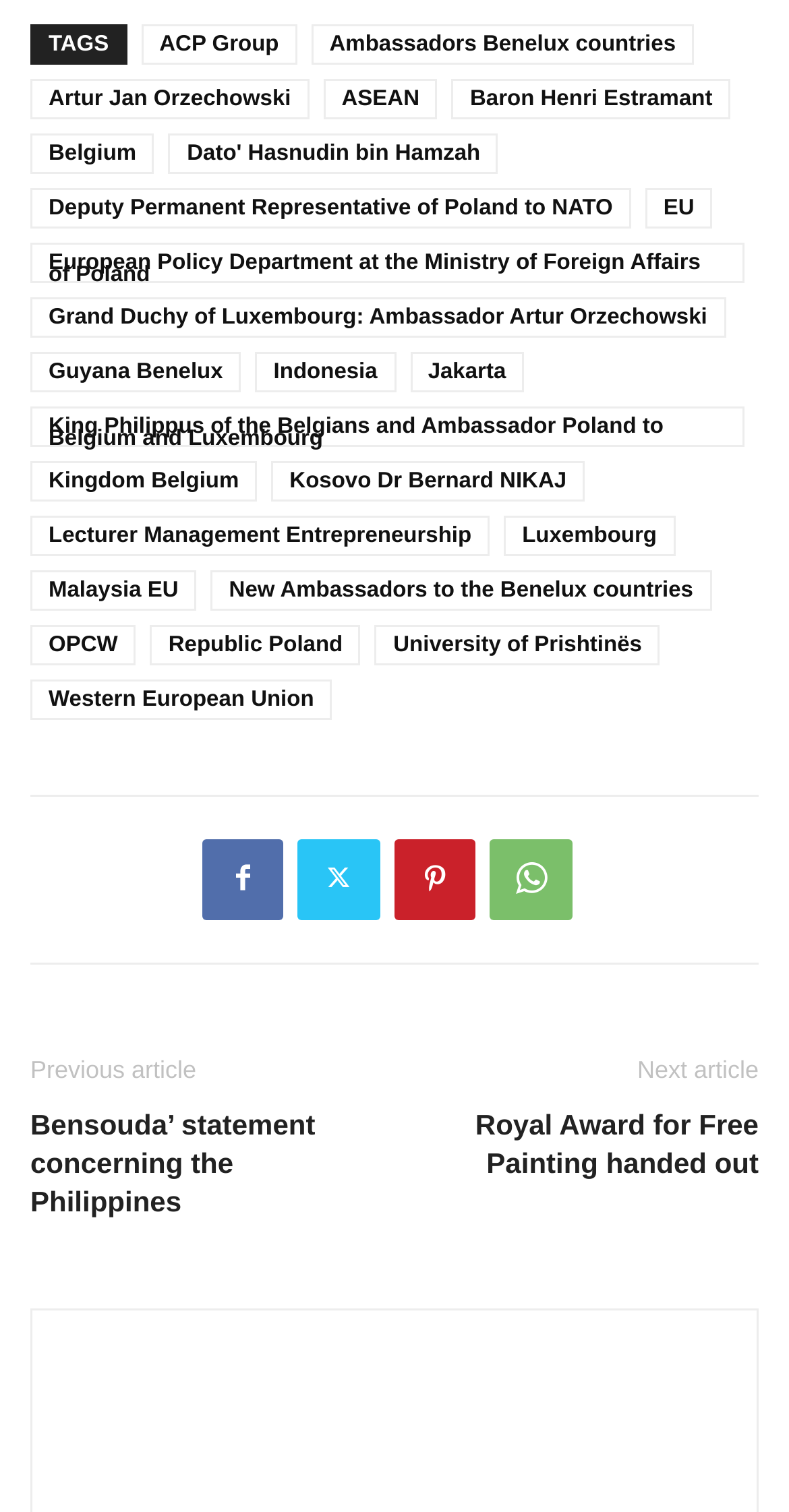Please find the bounding box coordinates of the element's region to be clicked to carry out this instruction: "Click on ACP Group".

[0.179, 0.016, 0.376, 0.042]